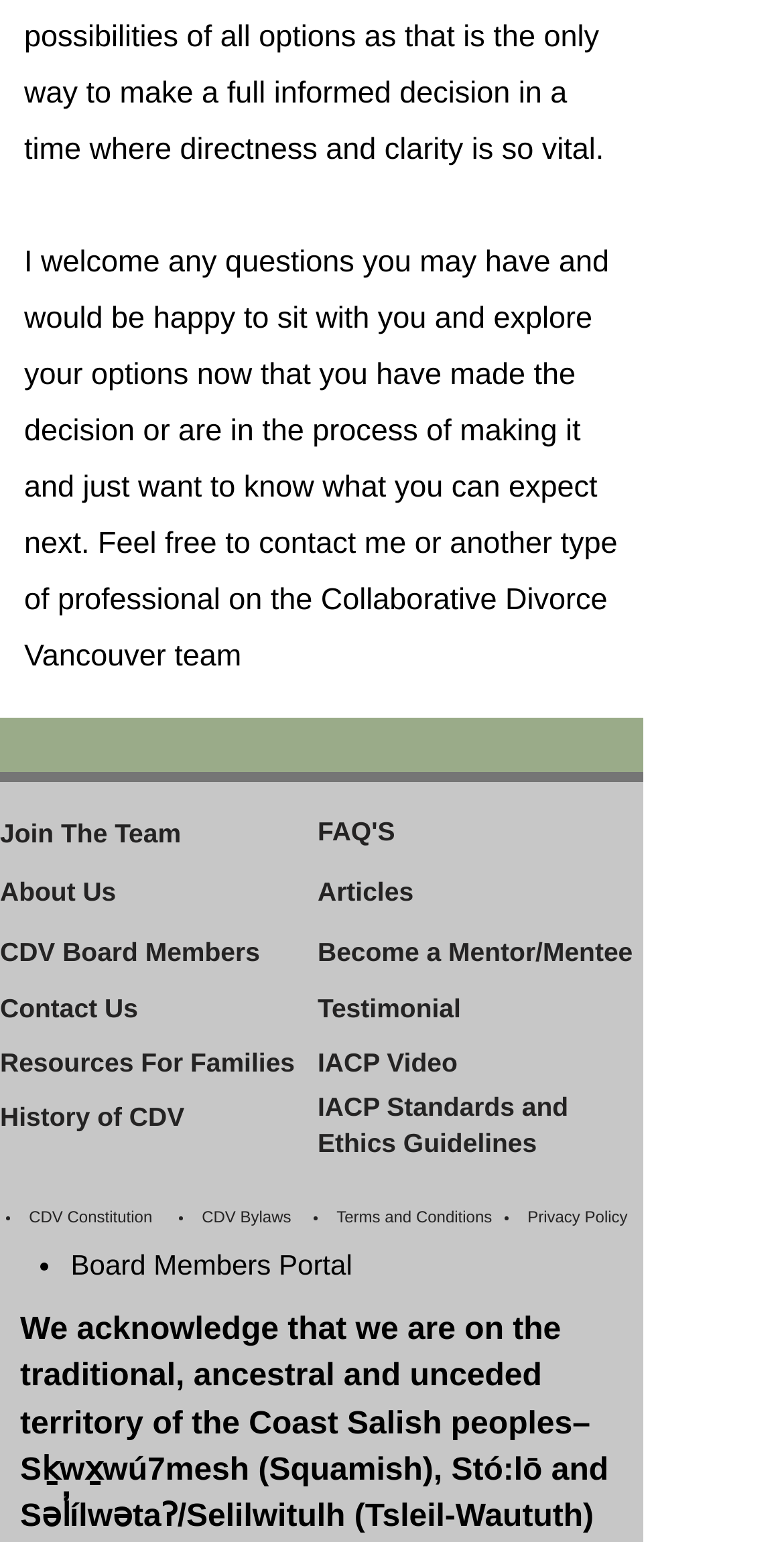Provide the bounding box coordinates of the UI element that matches the description: "Contact Us".

[0.0, 0.627, 0.205, 0.682]